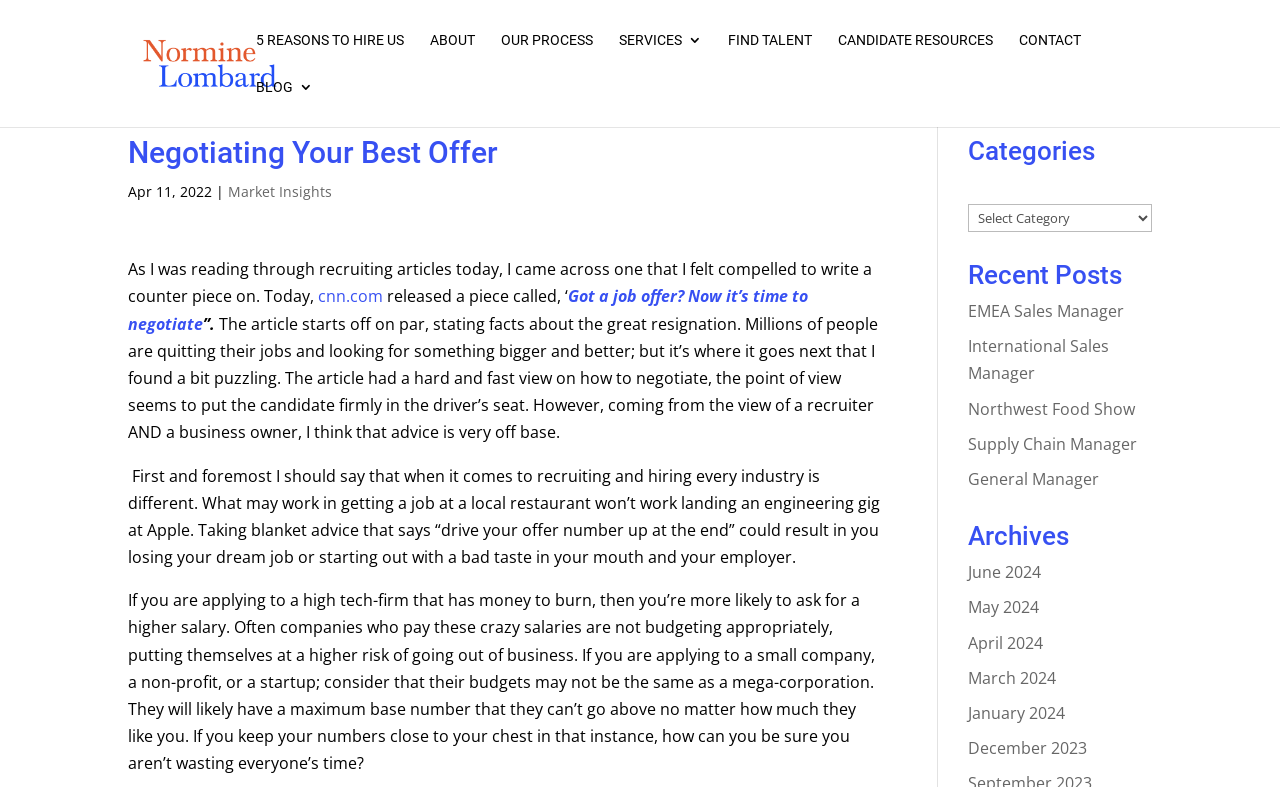Find the bounding box coordinates of the clickable area that will achieve the following instruction: "Click on the '5 REASONS TO HIRE US' link".

[0.2, 0.042, 0.316, 0.102]